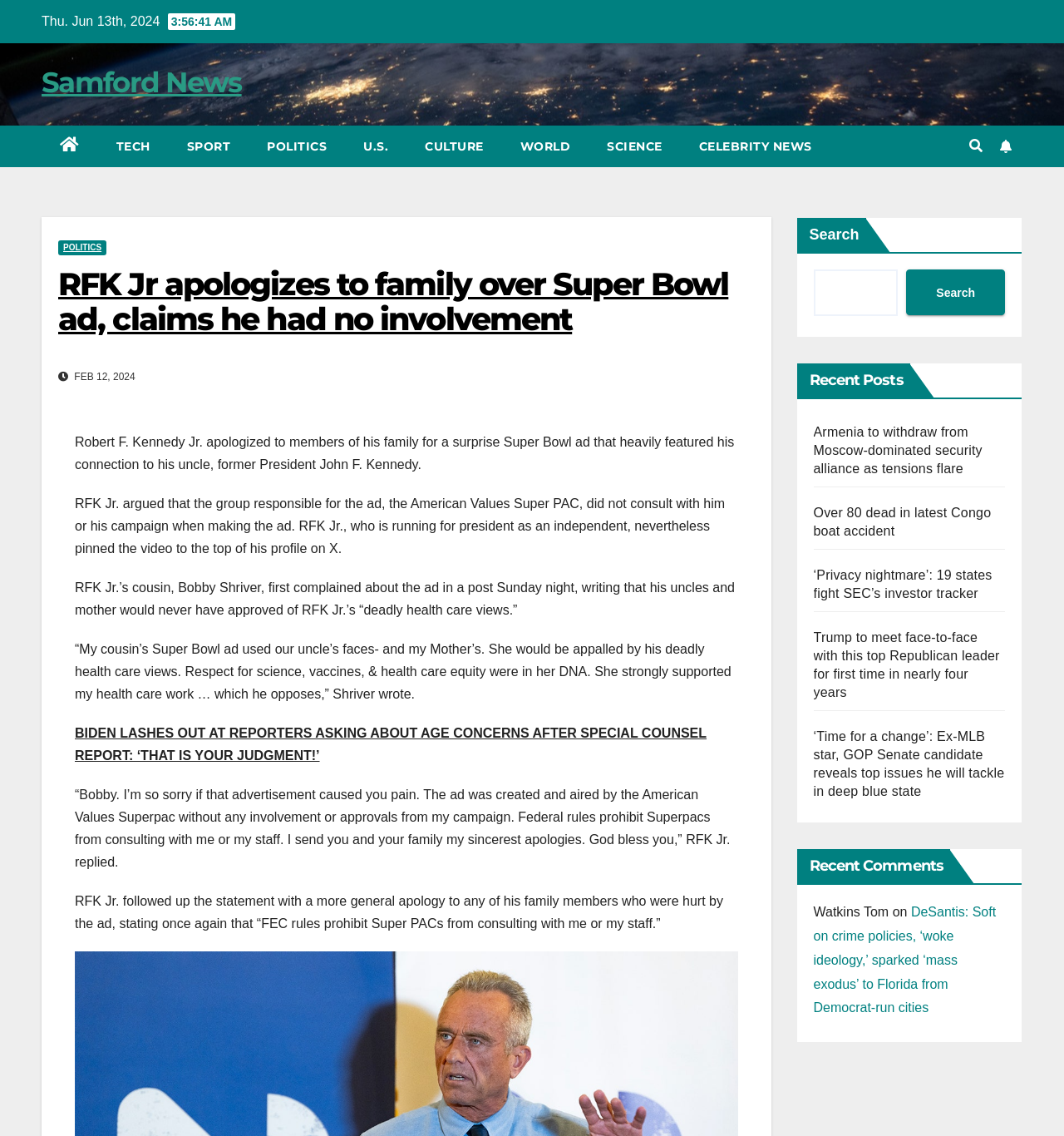What is the name of the person who apologized to his family?
Please provide a single word or phrase answer based on the image.

Robert F. Kennedy Jr.